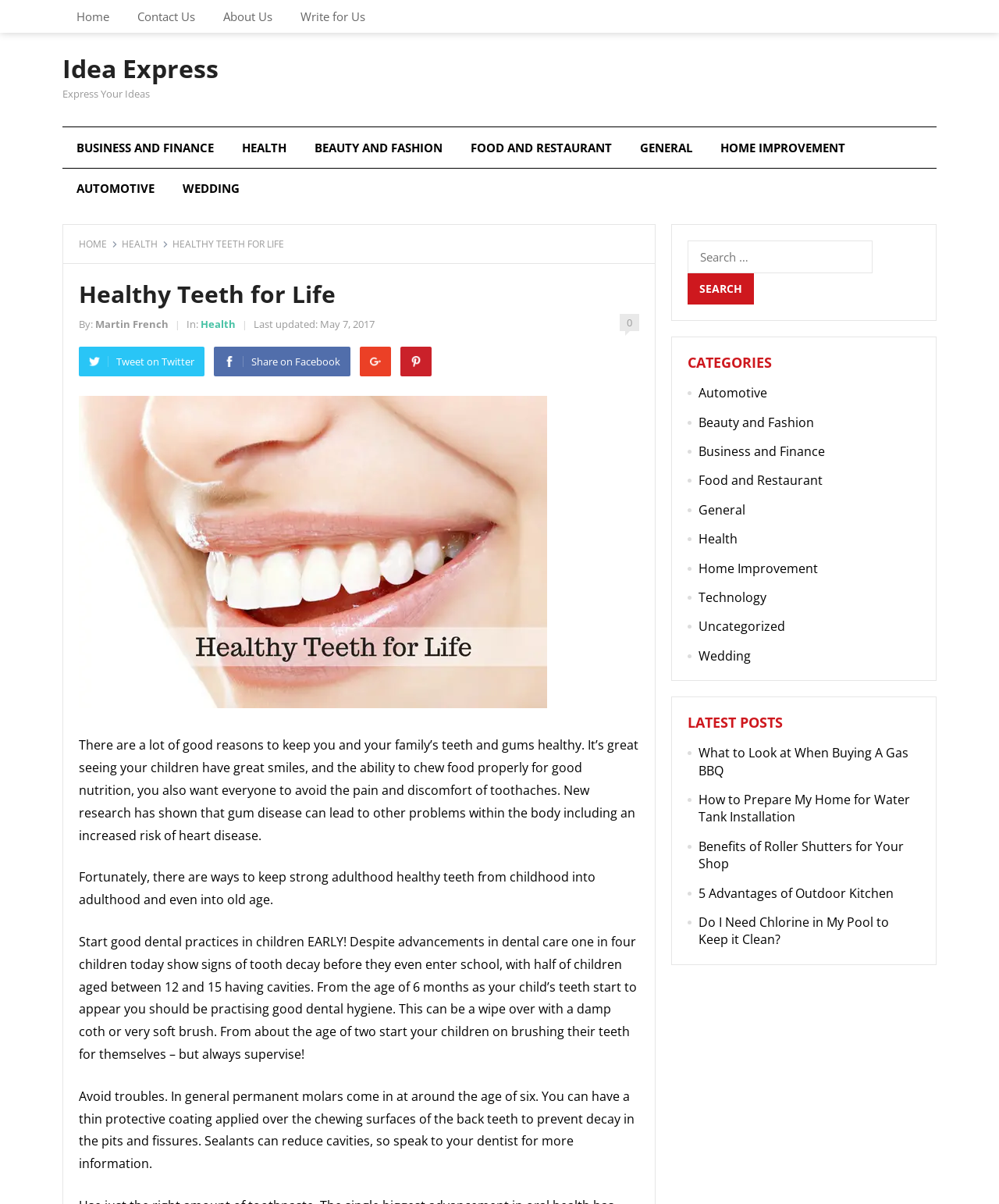Can you find the bounding box coordinates for the element that needs to be clicked to execute this instruction: "Click on the 'Health' category"? The coordinates should be given as four float numbers between 0 and 1, i.e., [left, top, right, bottom].

[0.699, 0.44, 0.738, 0.455]